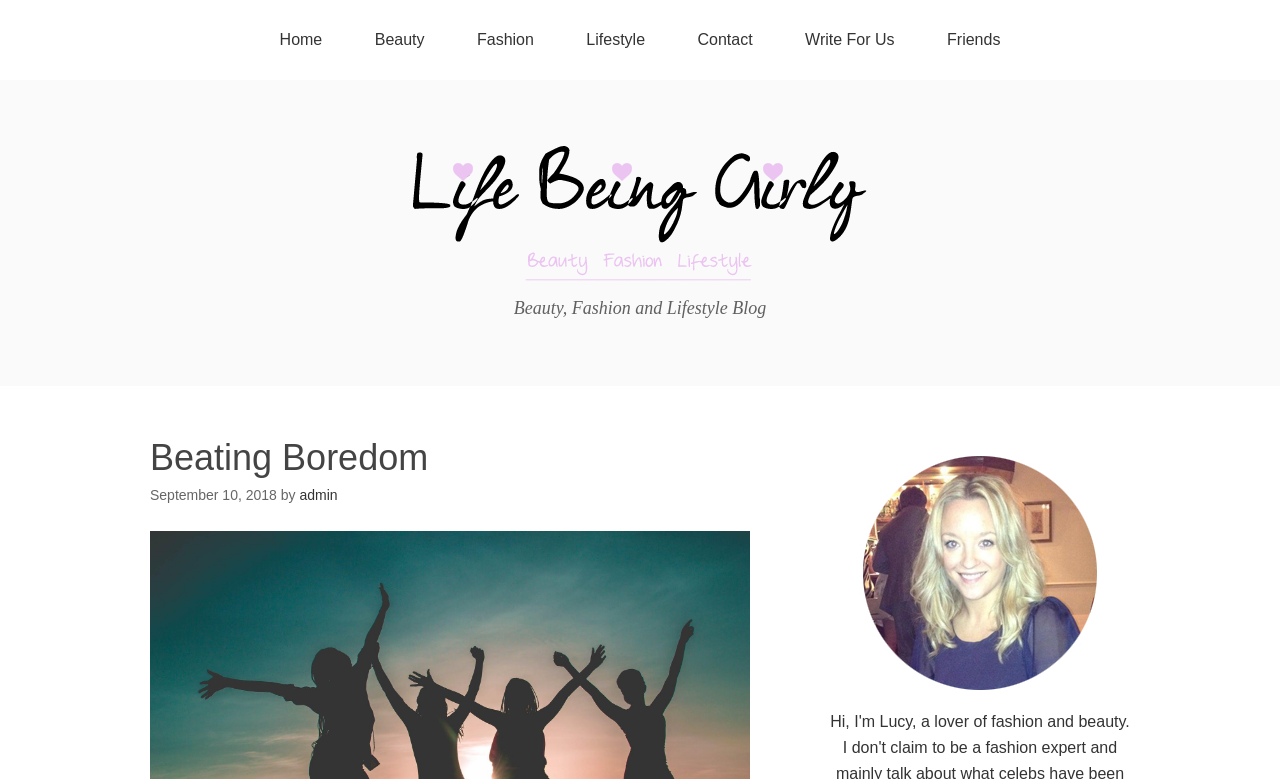Please identify the bounding box coordinates of the area that needs to be clicked to fulfill the following instruction: "view beauty blog."

[0.274, 0.0, 0.35, 0.103]